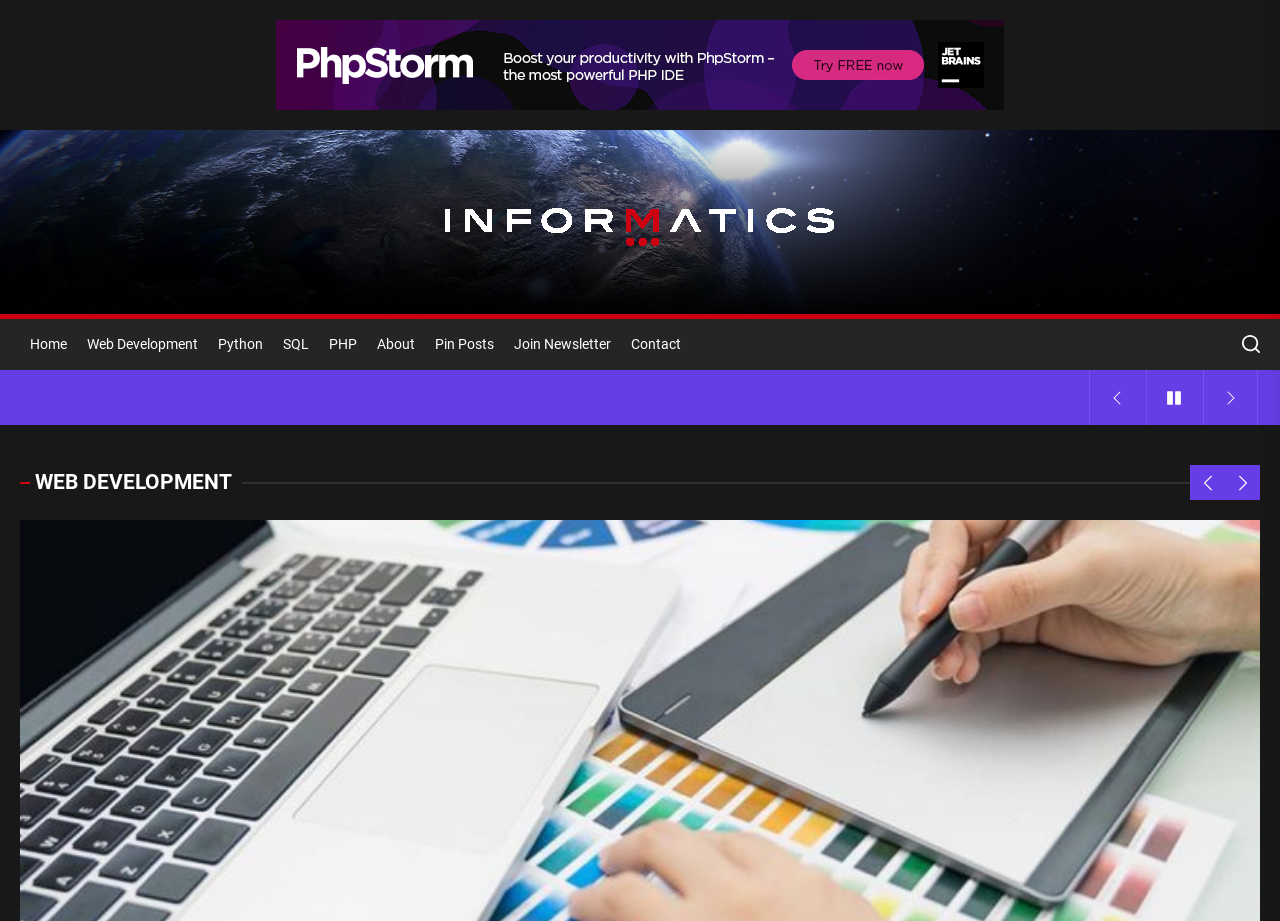Please provide a detailed answer to the question below by examining the image:
What is the main category of the webpage?

Based on the meta description and the overall structure of the webpage, it appears that the main category of the webpage is Informatics, which is a field of study that deals with the application of computer science and information technology.